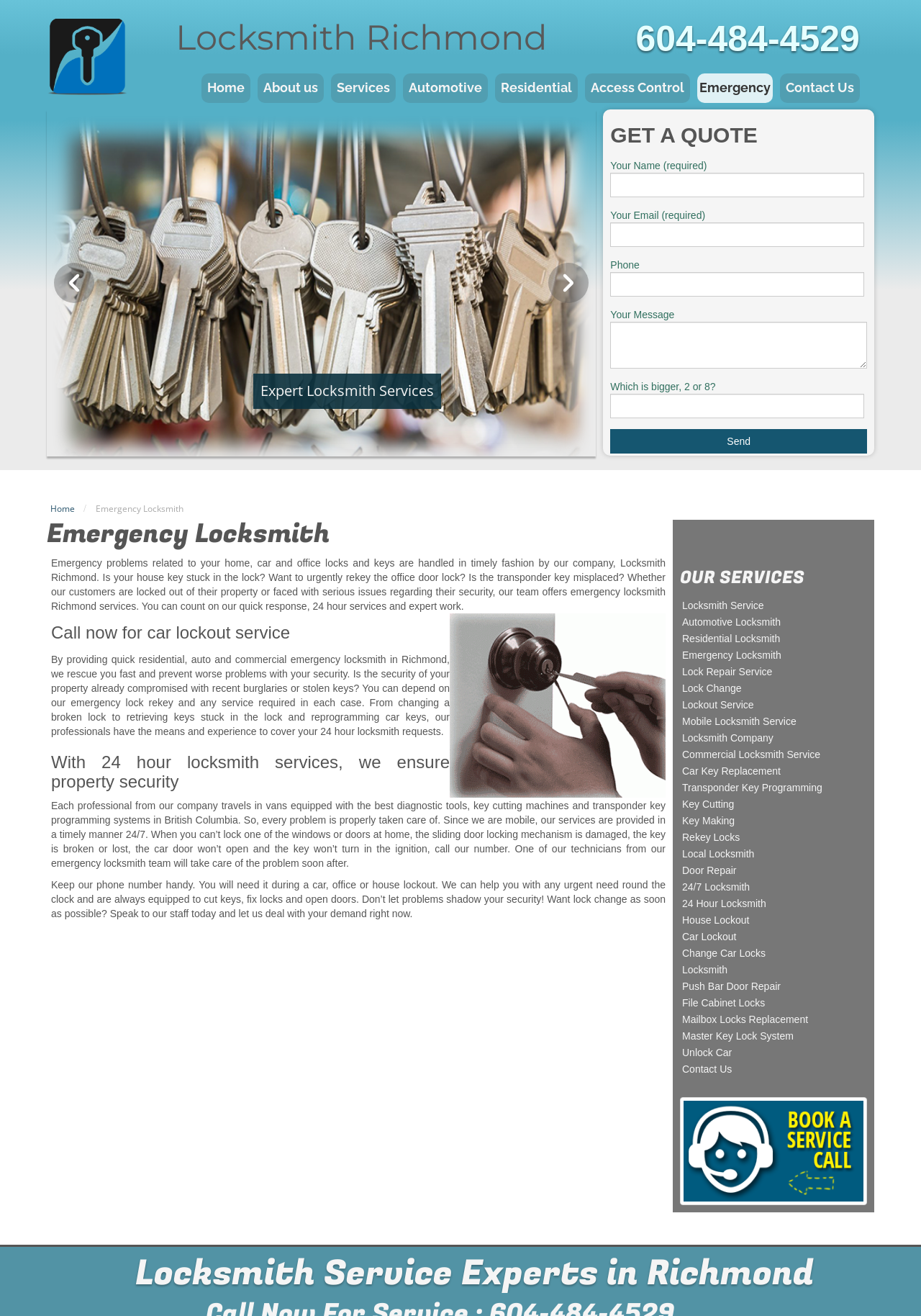Please specify the bounding box coordinates of the clickable section necessary to execute the following command: "Click on the 'Emergency' link".

[0.757, 0.056, 0.839, 0.078]